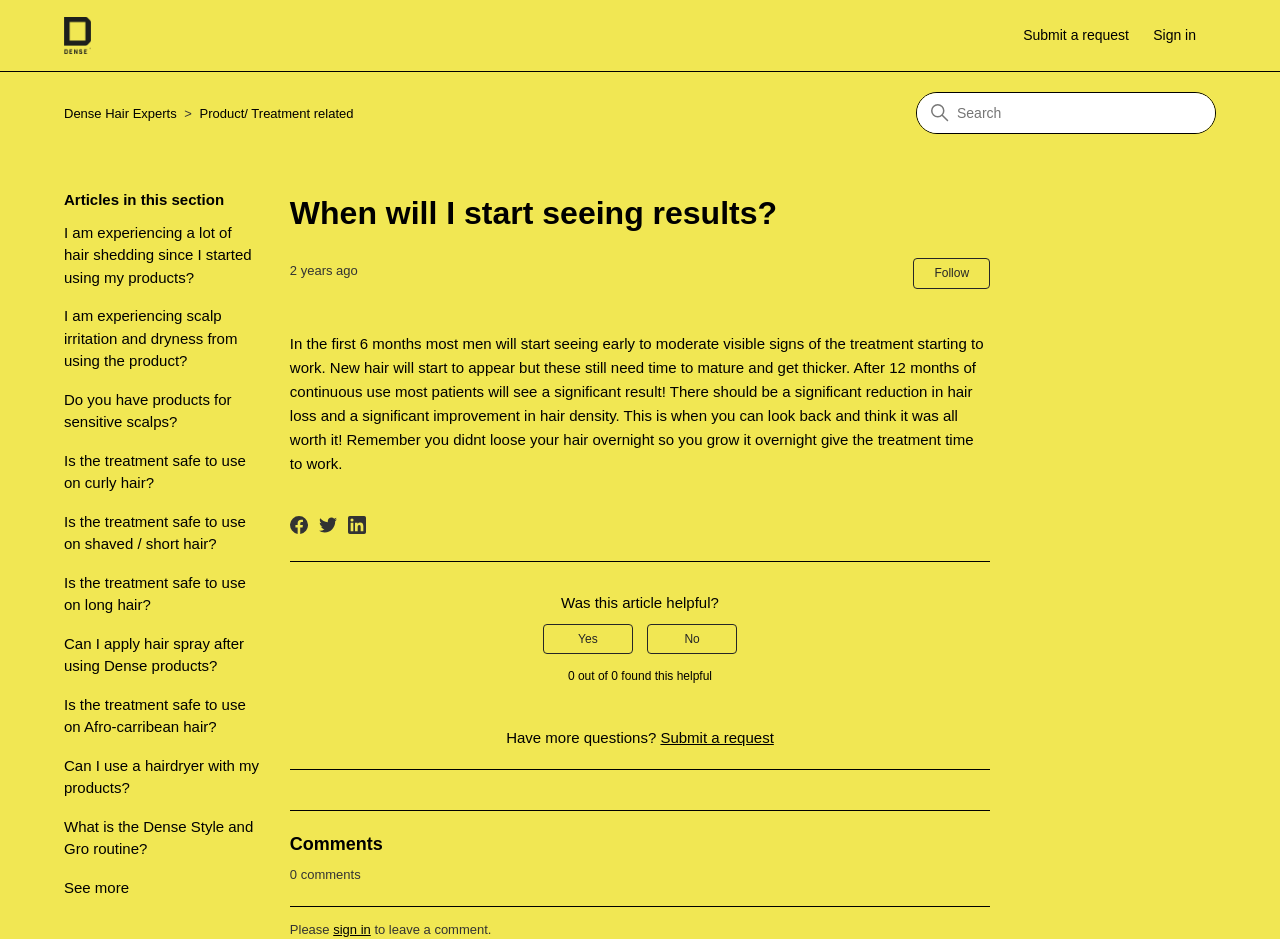Determine which piece of text is the heading of the webpage and provide it.

When will I start seeing results?